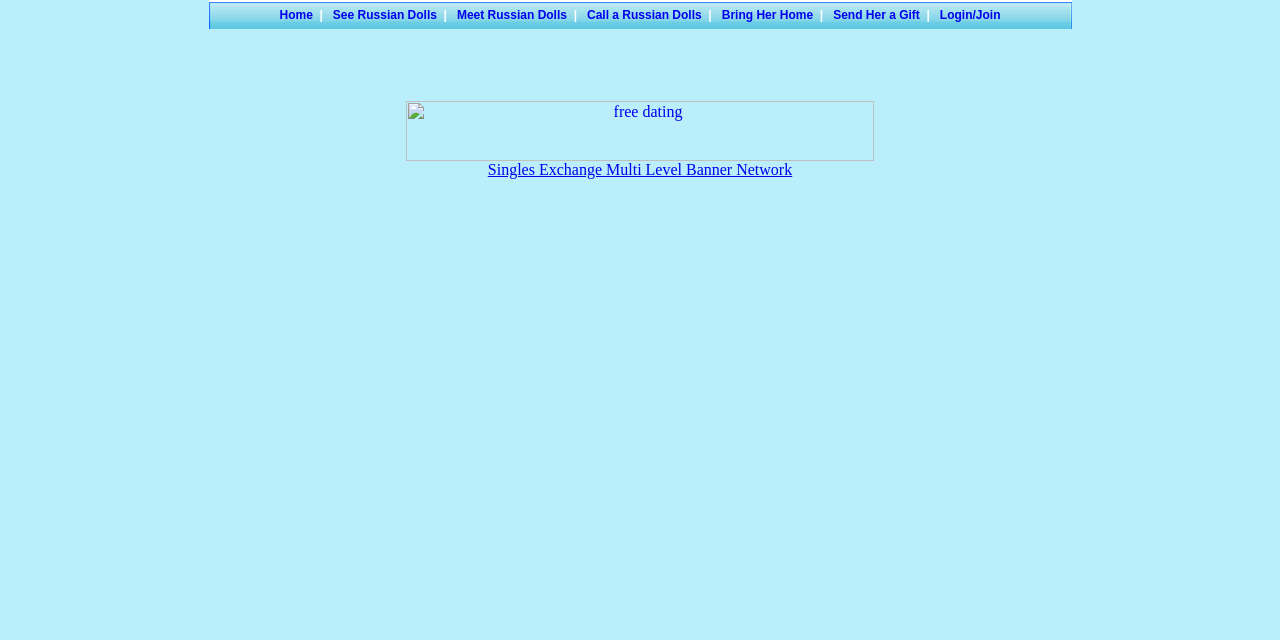Locate the bounding box coordinates of the UI element described by: "Send Her a Gift". The bounding box coordinates should consist of four float numbers between 0 and 1, i.e., [left, top, right, bottom].

[0.651, 0.012, 0.719, 0.034]